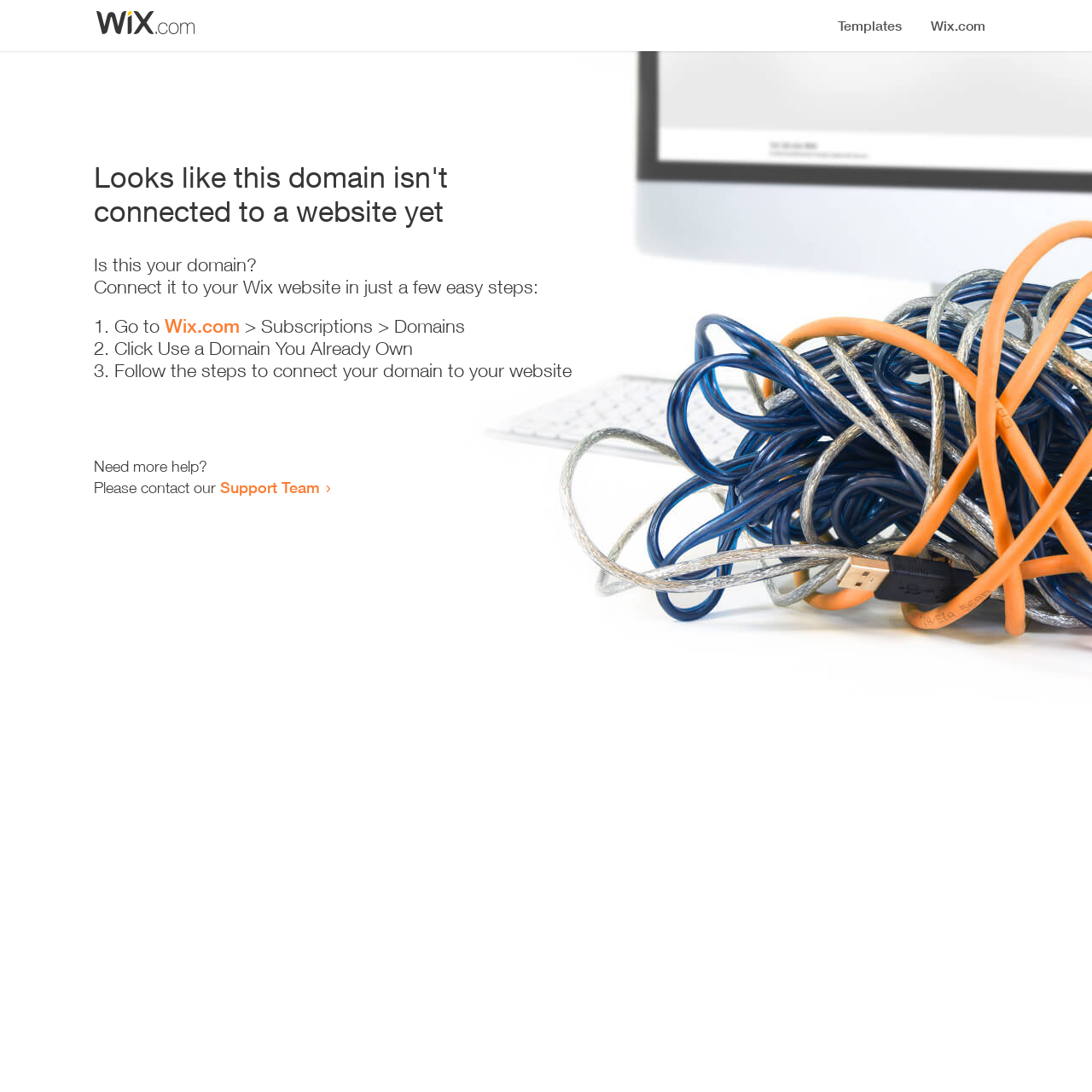What is the current status of the domain?
Answer the question with a thorough and detailed explanation.

Based on the heading 'Looks like this domain isn't connected to a website yet', it is clear that the domain is not currently connected to a website.